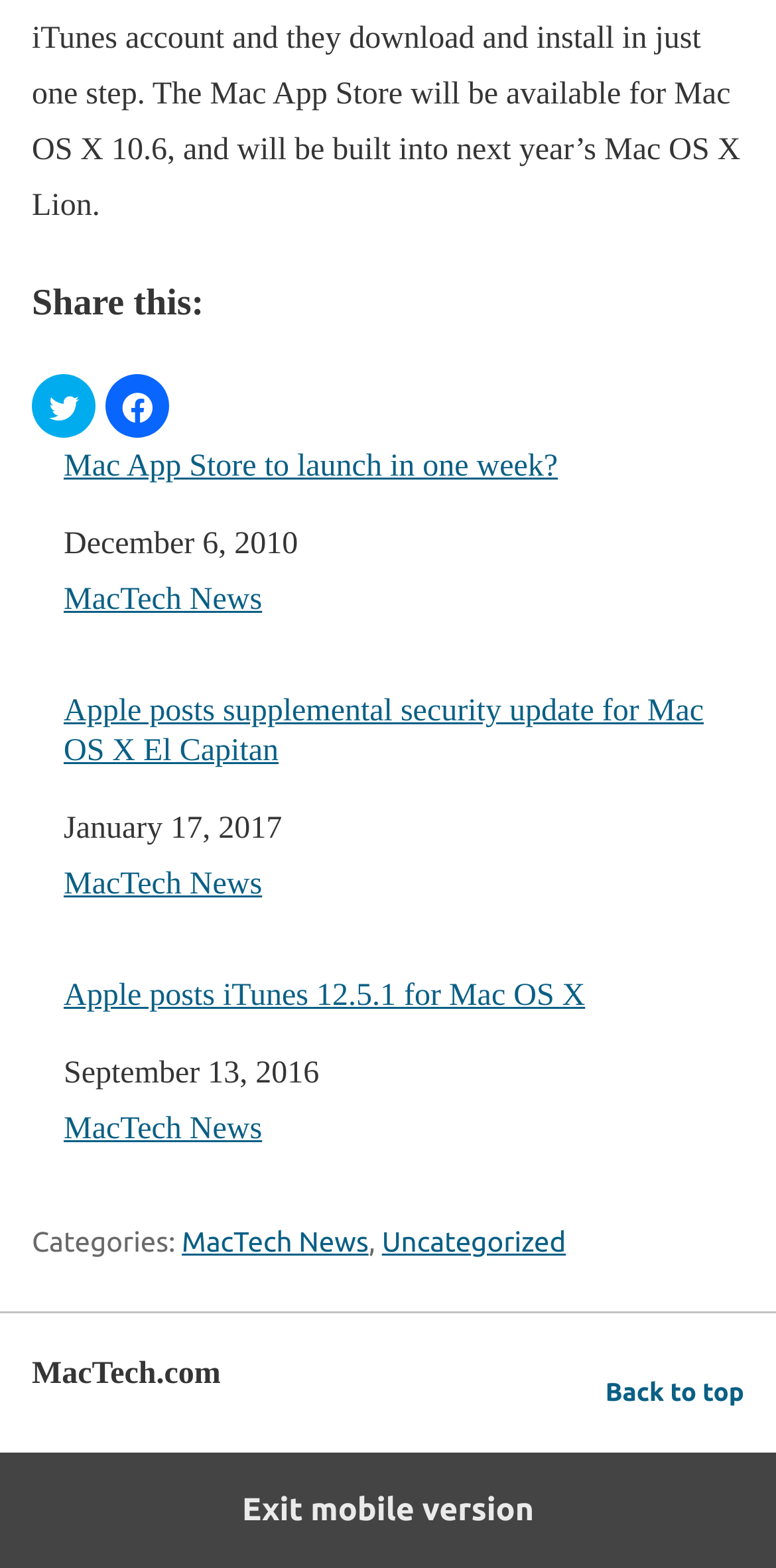Please analyze the image and provide a thorough answer to the question:
What is the purpose of the 'Back to top' link?

The 'Back to top' link is used to quickly scroll back to the top of the webpage, providing a convenient navigation option for users.